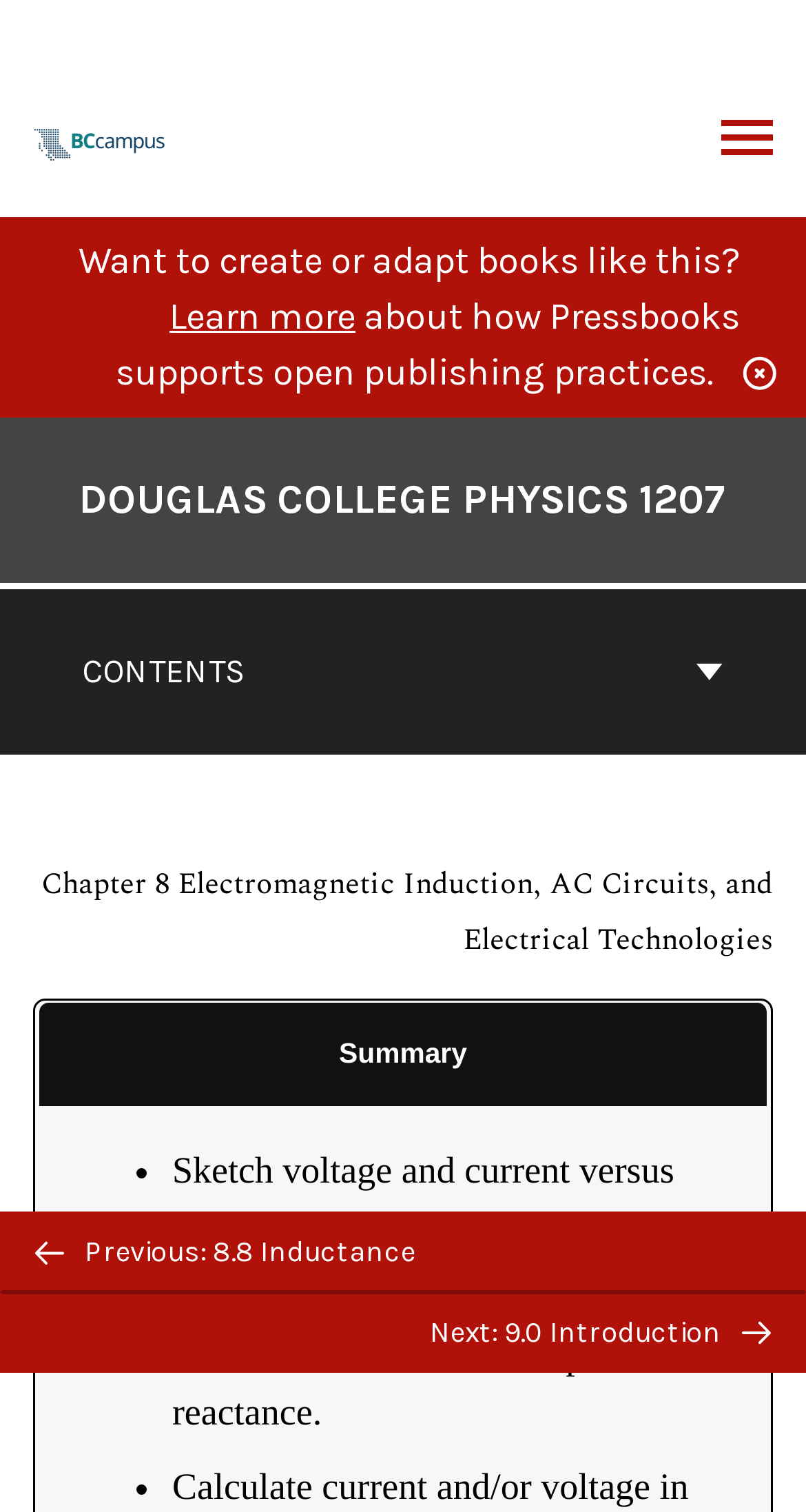What is the topic of the summary?
Look at the image and construct a detailed response to the question.

The topic of the summary can be found in the list markers and static texts under the heading 'Summary'. The first list marker is followed by the static text 'Sketch voltage and current versus time in simple inductive, capacitive, and resistive circuits.' and the second list marker is followed by the static text 'Calculate inductive and capacitive reactance'.